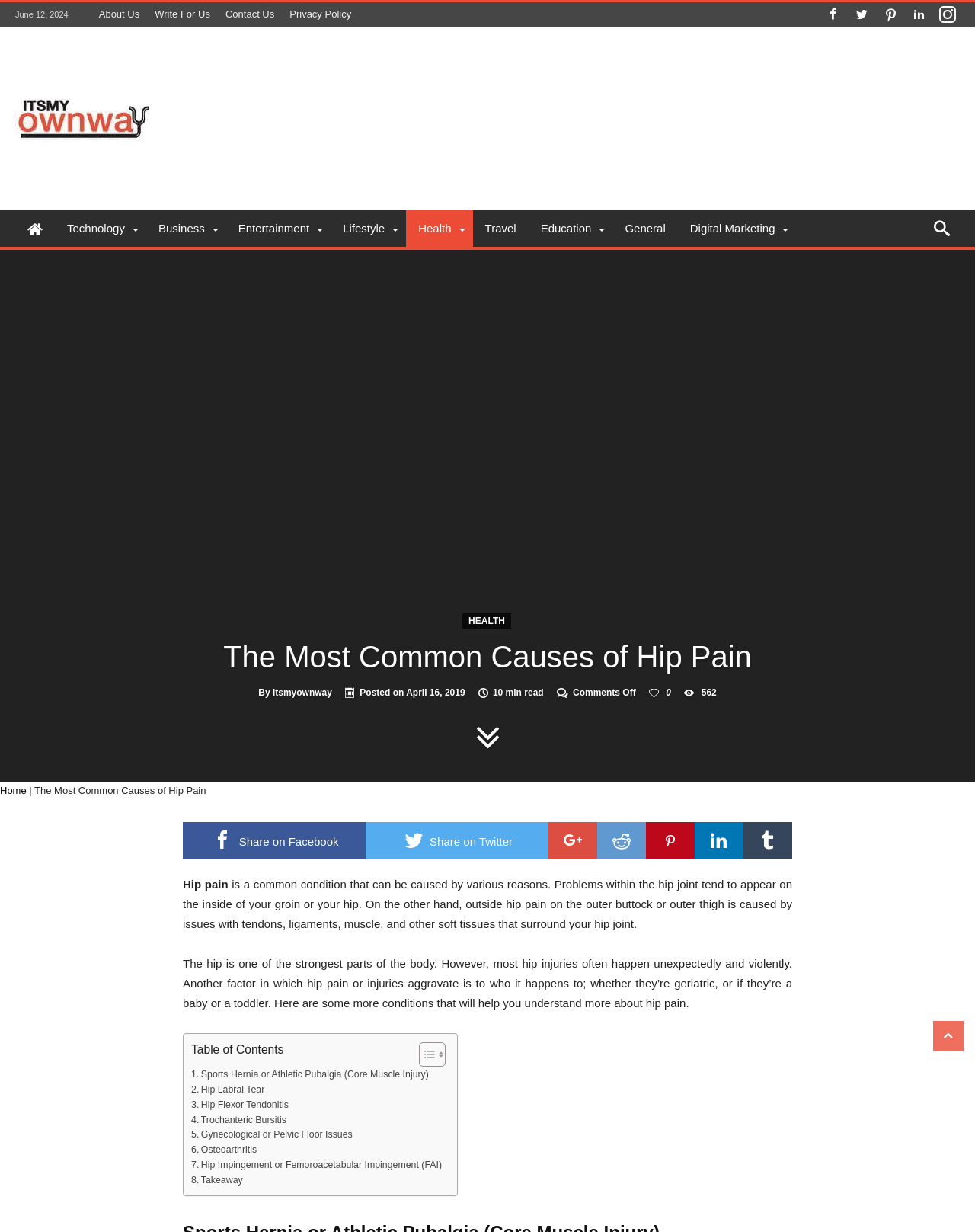How many comments are there on the article?
Please look at the screenshot and answer using one word or phrase.

Comments Off